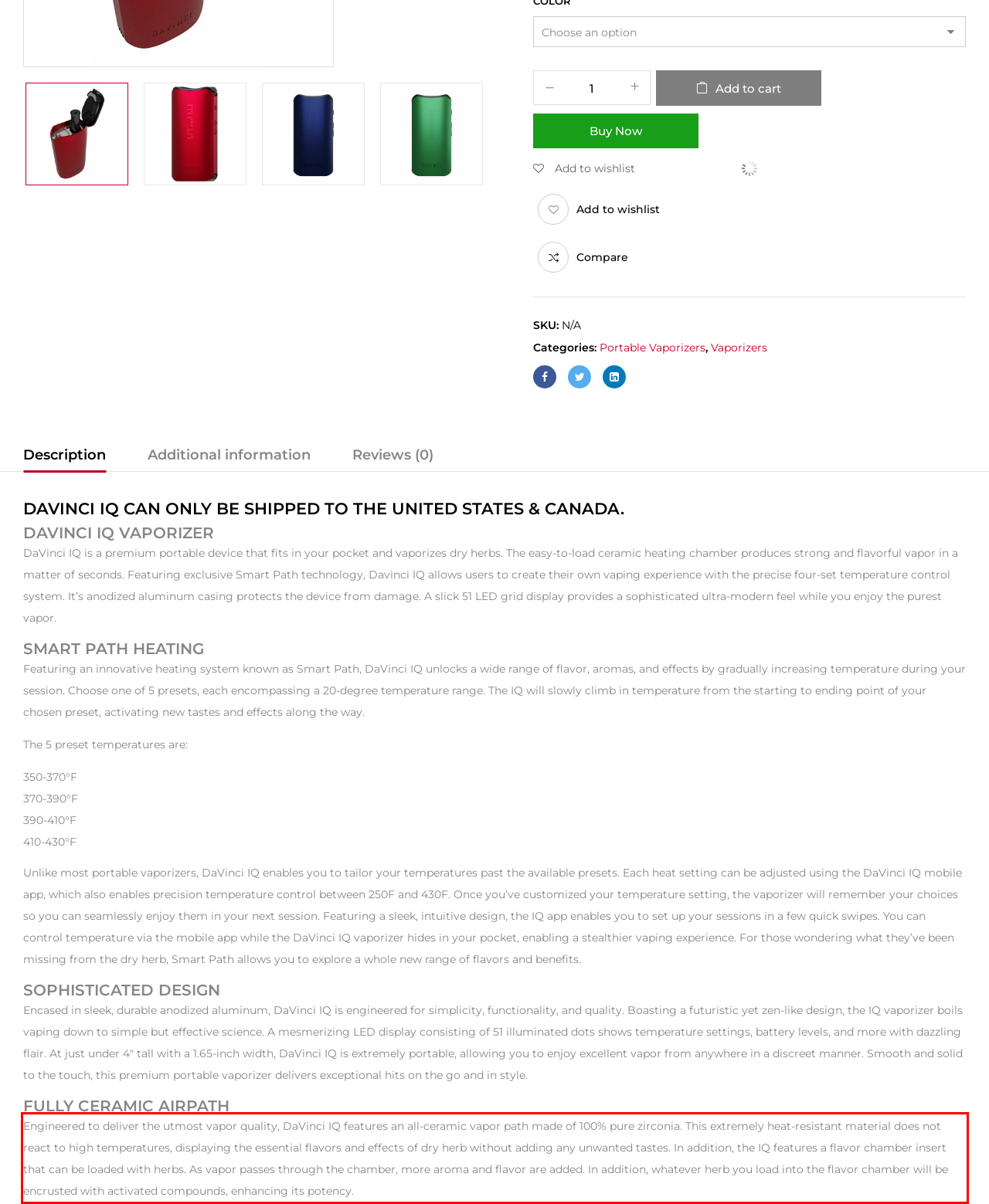With the provided screenshot of a webpage, locate the red bounding box and perform OCR to extract the text content inside it.

Engineered to deliver the utmost vapor quality, DaVinci IQ features an all-ceramic vapor path made of 100% pure zirconia. This extremely heat-resistant material does not react to high temperatures, displaying the essential flavors and effects of dry herb without adding any unwanted tastes. In addition, the IQ features a flavor chamber insert that can be loaded with herbs. As vapor passes through the chamber, more aroma and flavor are added. In addition, whatever herb you load into the flavor chamber will be encrusted with activated compounds, enhancing its potency.